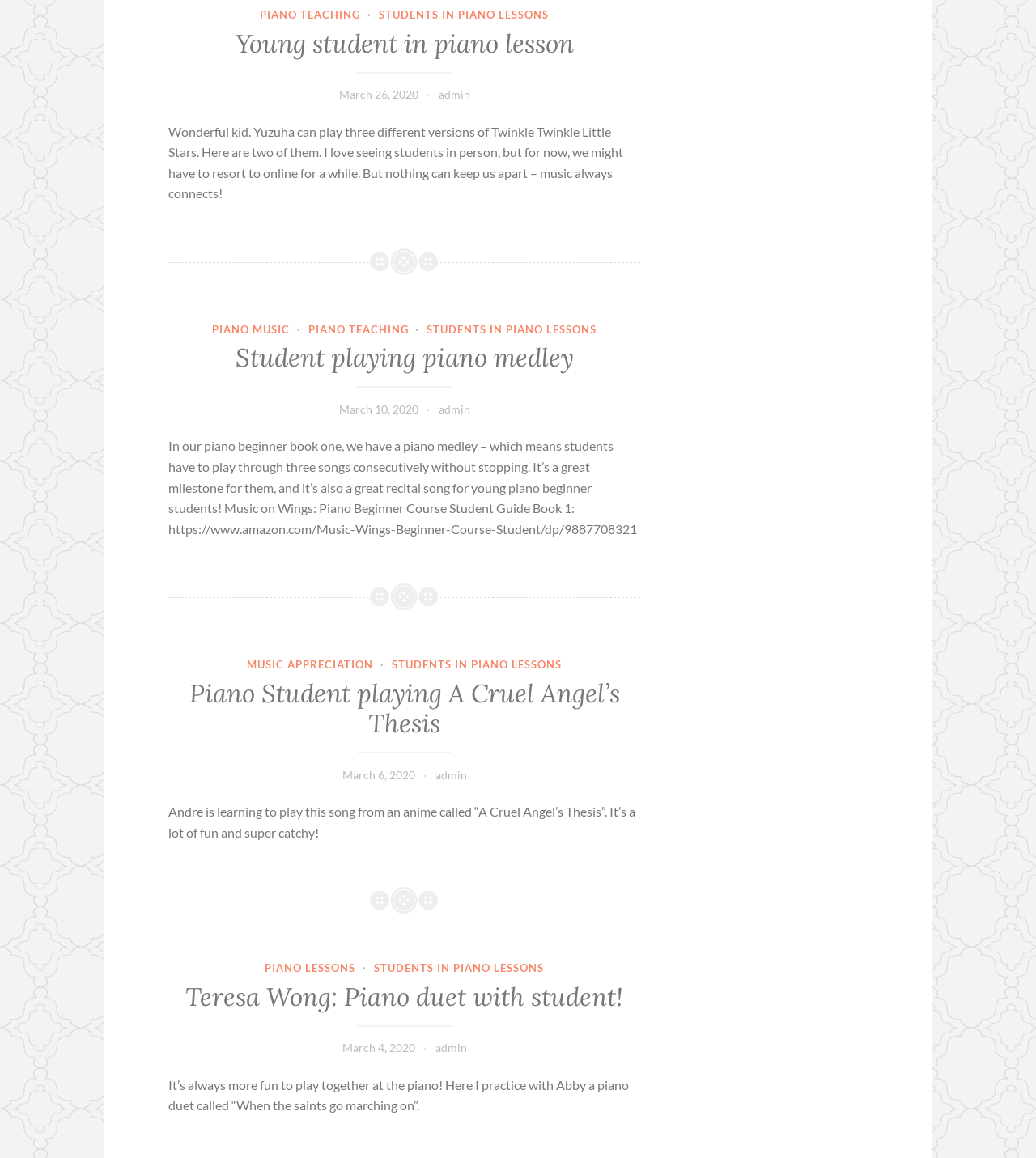Answer succinctly with a single word or phrase:
How many different versions of Twinkle Twinkle Little Stars can Yuzuha play?

Three